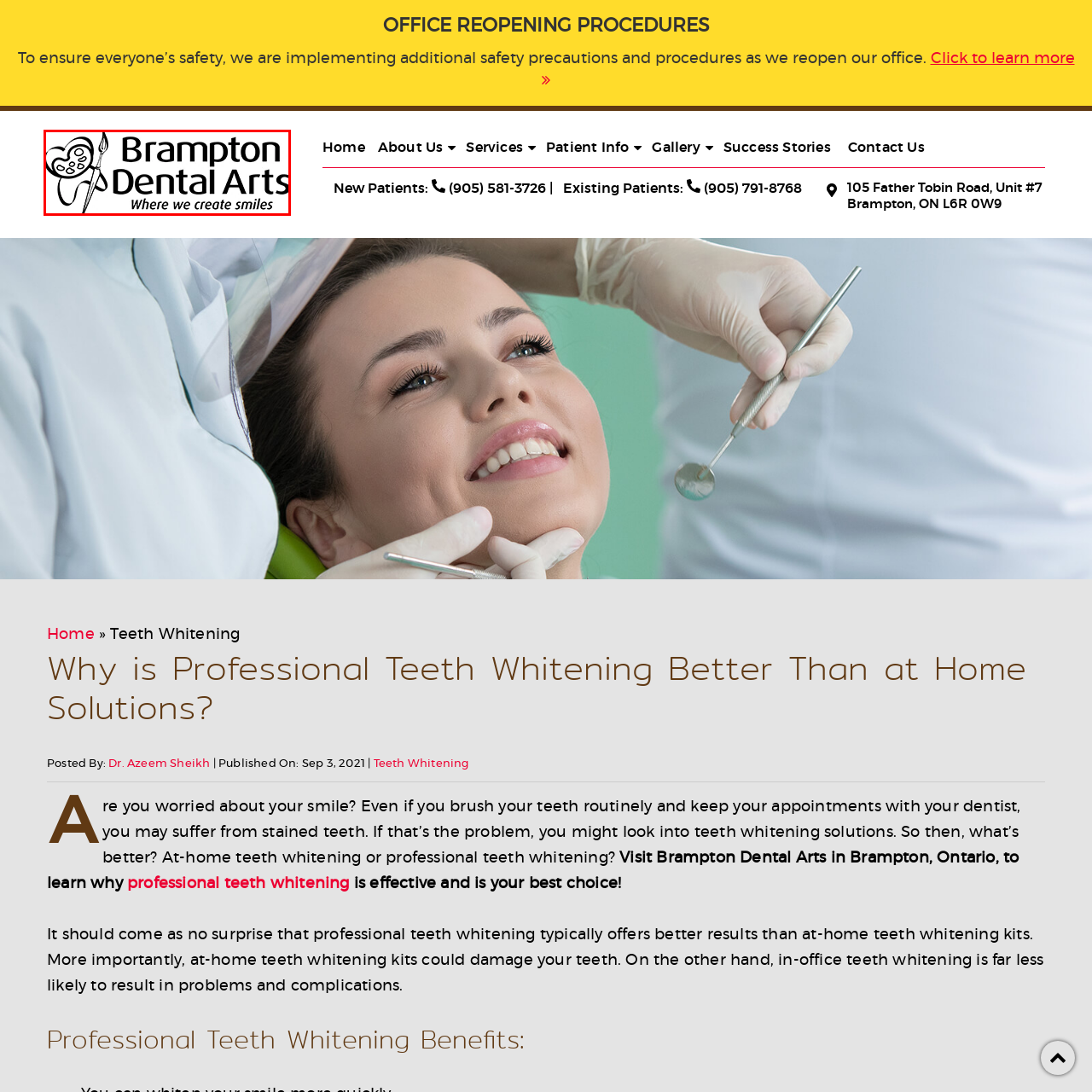Analyze the picture enclosed by the red bounding box and provide a single-word or phrase answer to this question:
What is the location of Brampton Dental Arts?

Brampton, Ontario